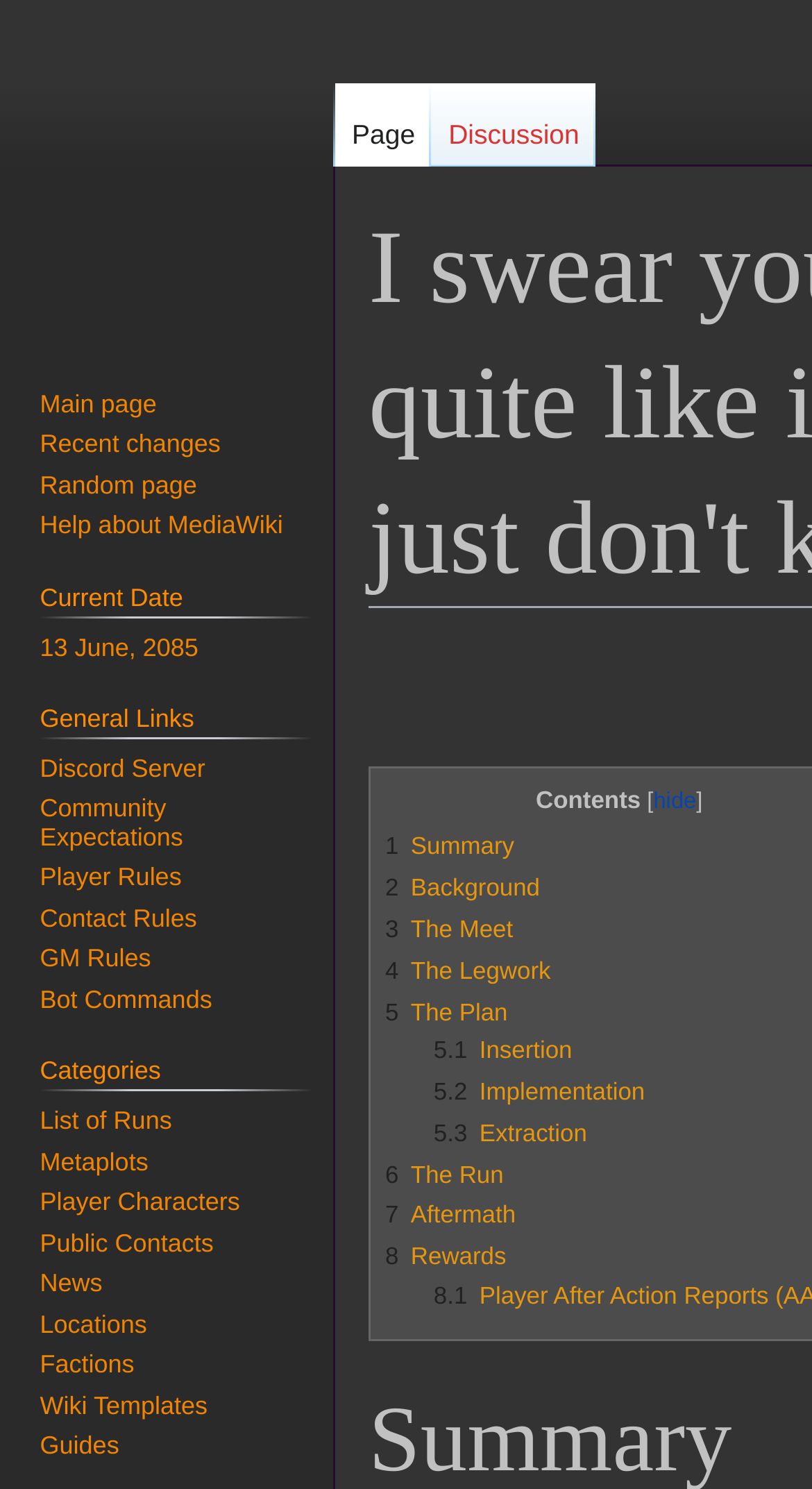What is the current date according to the webpage?
Provide a well-explained and detailed answer to the question.

The webpage displays a 'Current Date' section, which shows the date '13 June, 2085'. This suggests that the webpage is set in a futuristic or sci-fi context, and the date may be relevant to the storyline or setting of ShadowHaven Reloaded.